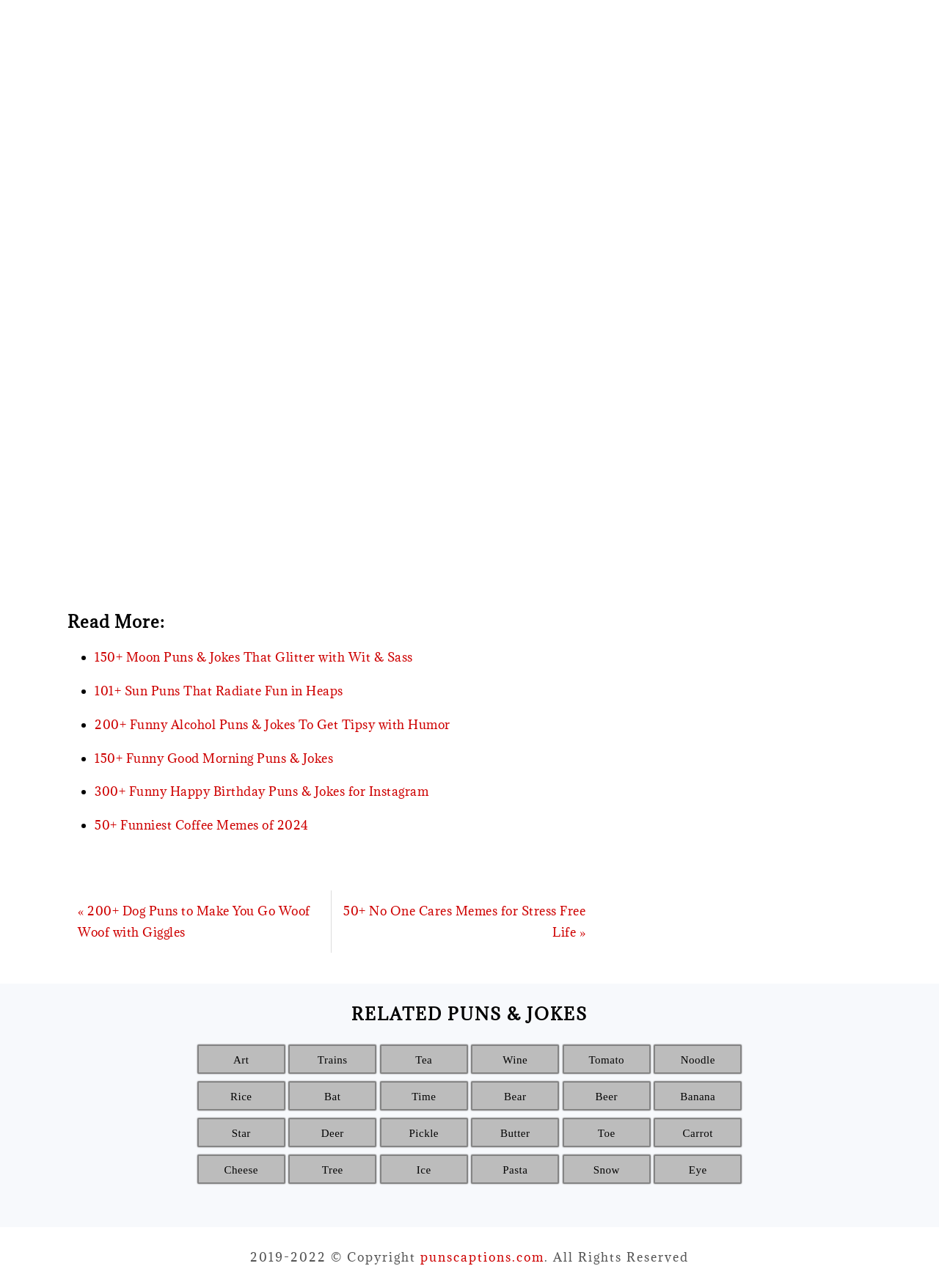How many list markers are there in the main content section?
Look at the image and answer the question using a single word or phrase.

6